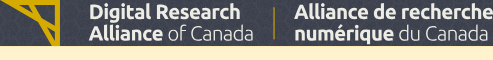What is the purpose of the contrasting background?
Based on the screenshot, provide a one-word or short-phrase response.

Enhance readability